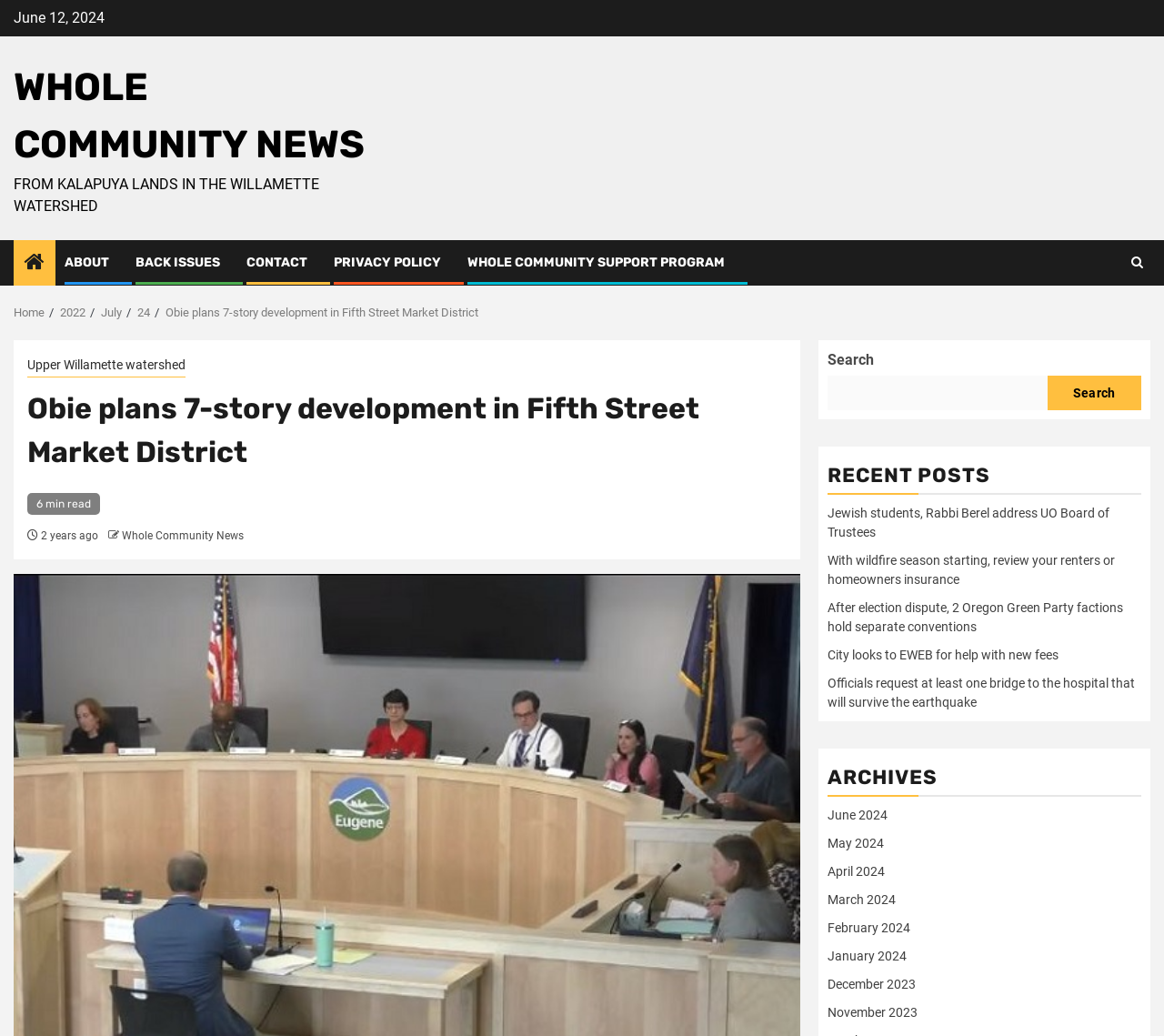Can you determine the main header of this webpage?

Obie plans 7-story development in Fifth Street Market District